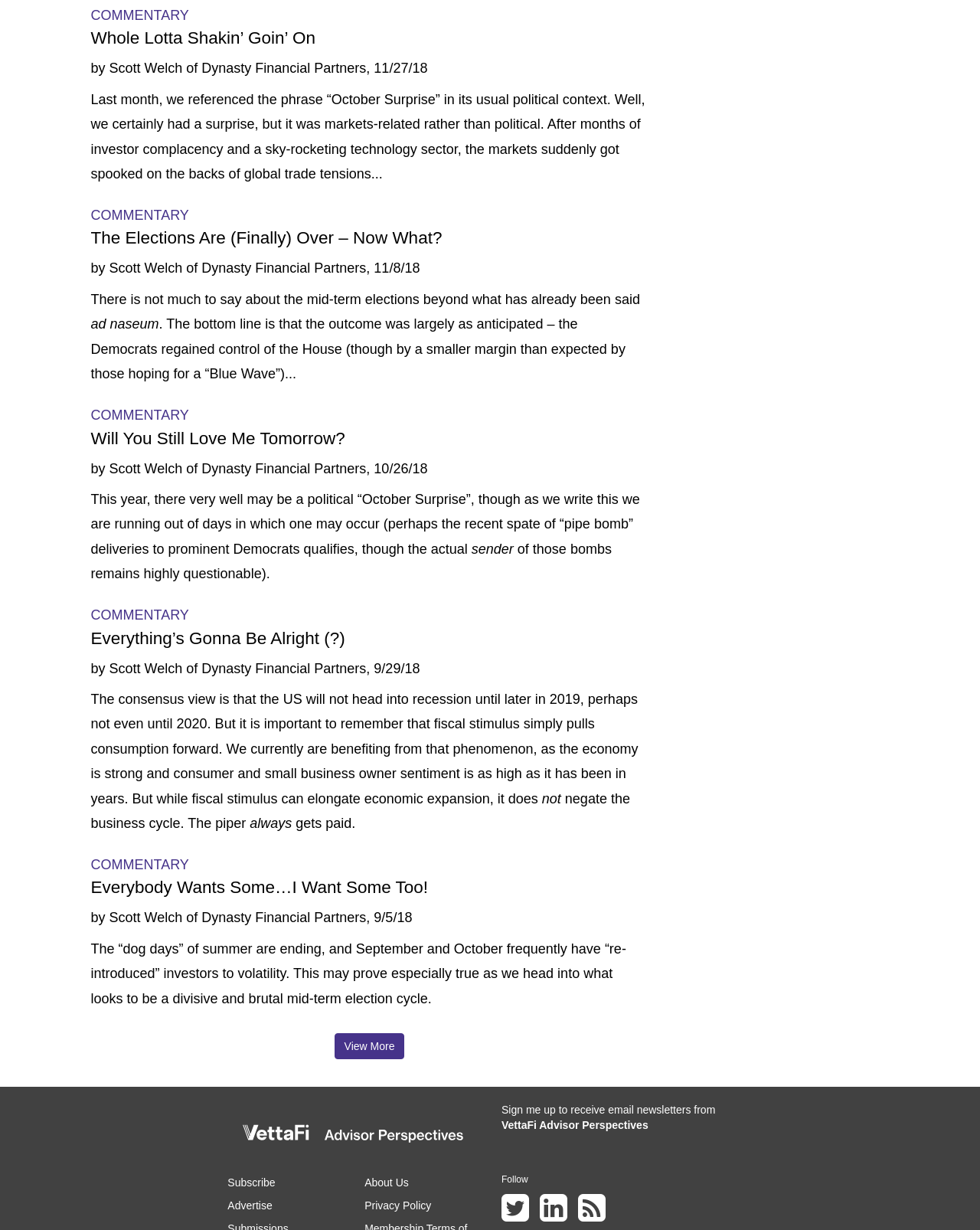Determine the bounding box coordinates of the region that needs to be clicked to achieve the task: "View more commentaries".

[0.341, 0.84, 0.413, 0.861]